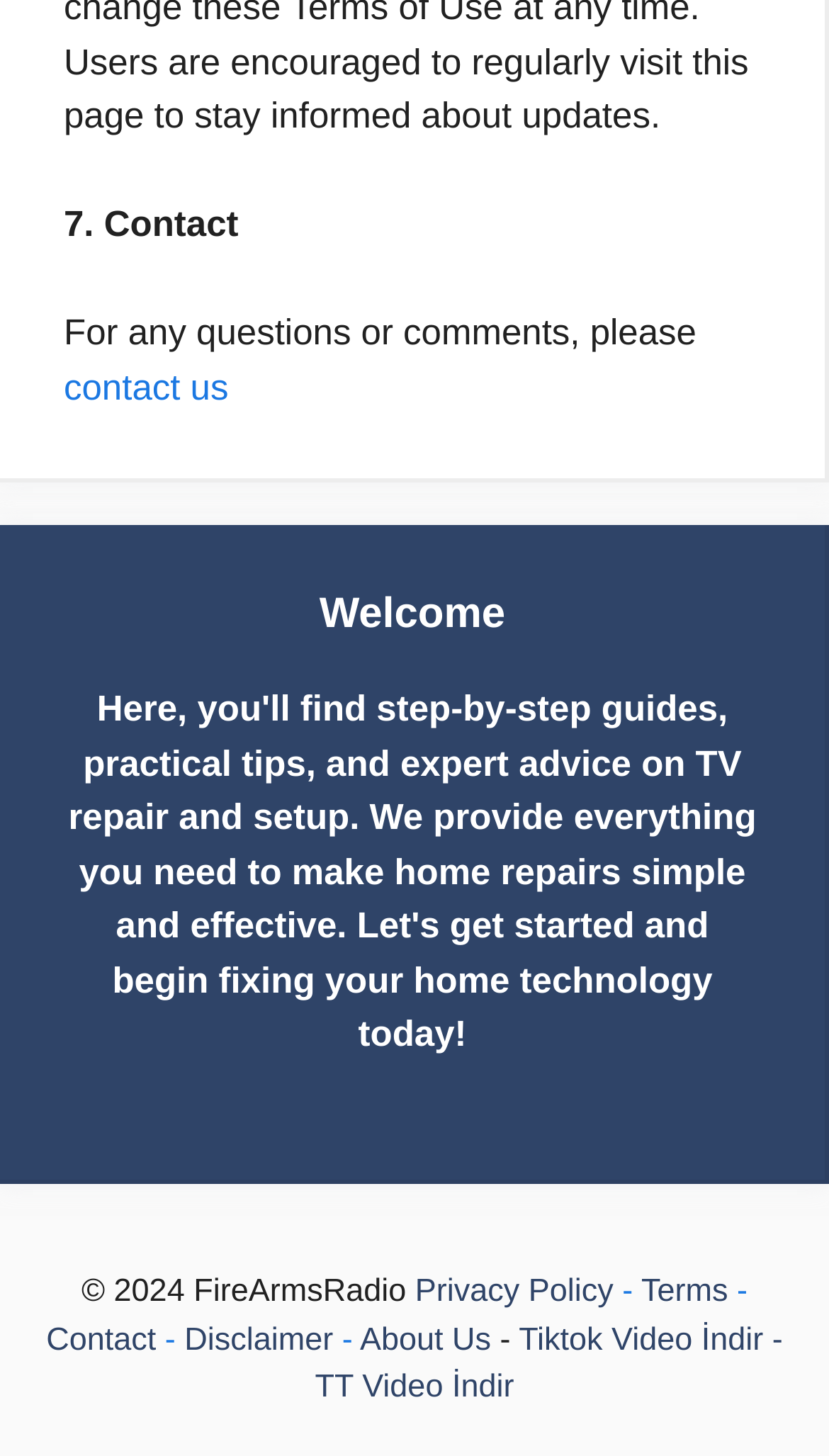Can you give a comprehensive explanation to the question given the content of the image?
What is the contact method?

The contact method can be found in the top section of the webpage, where it says 'For any questions or comments, please' followed by a link 'contact us'.